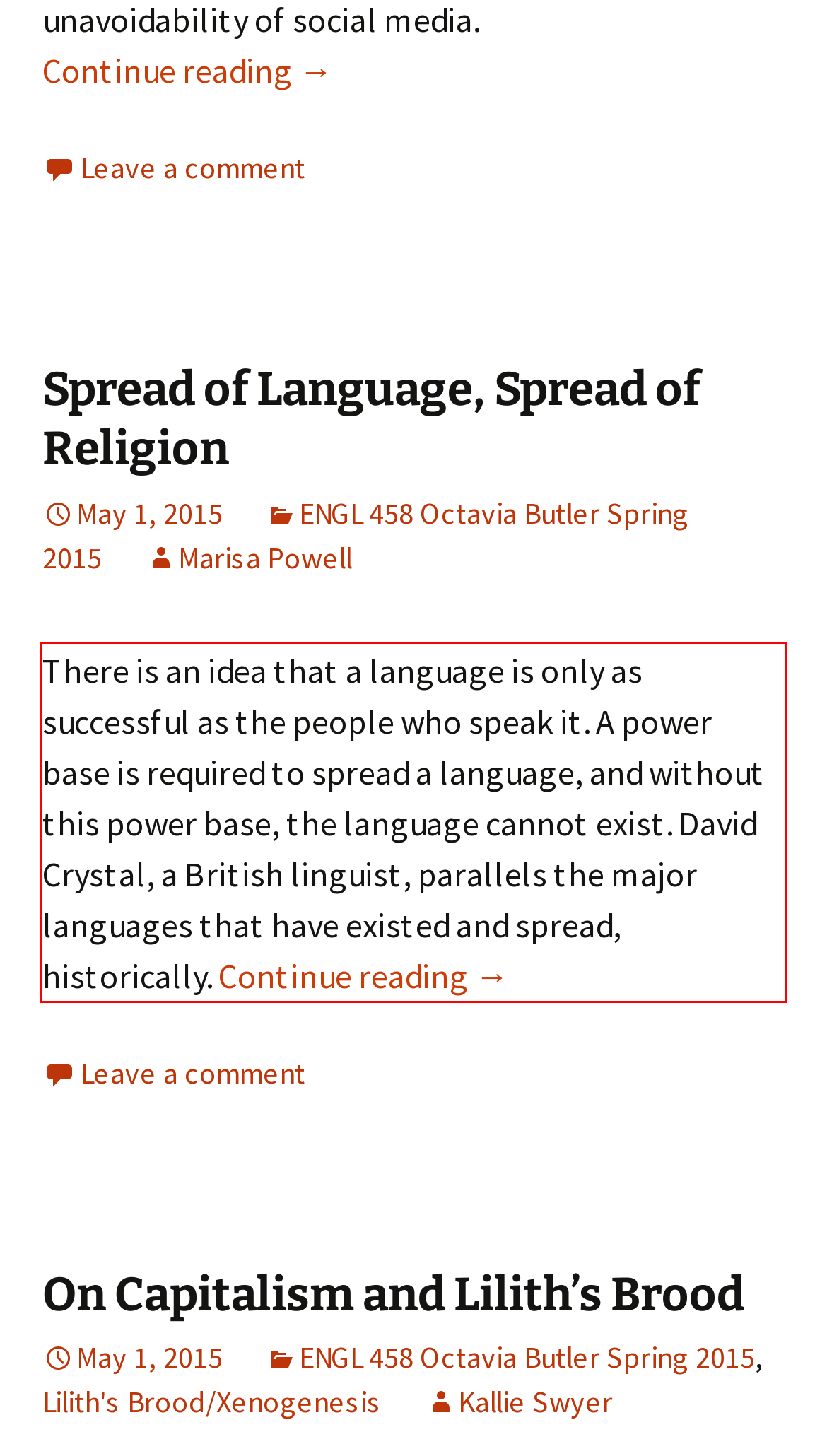Look at the screenshot of the webpage, locate the red rectangle bounding box, and generate the text content that it contains.

There is an idea that a language is only as successful as the people who speak it. A power base is required to spread a language, and without this power base, the language cannot exist. David Crystal, a British linguist, parallels the major languages that have existed and spread, historically. Continue reading Spread of Language, Spread of Religion →